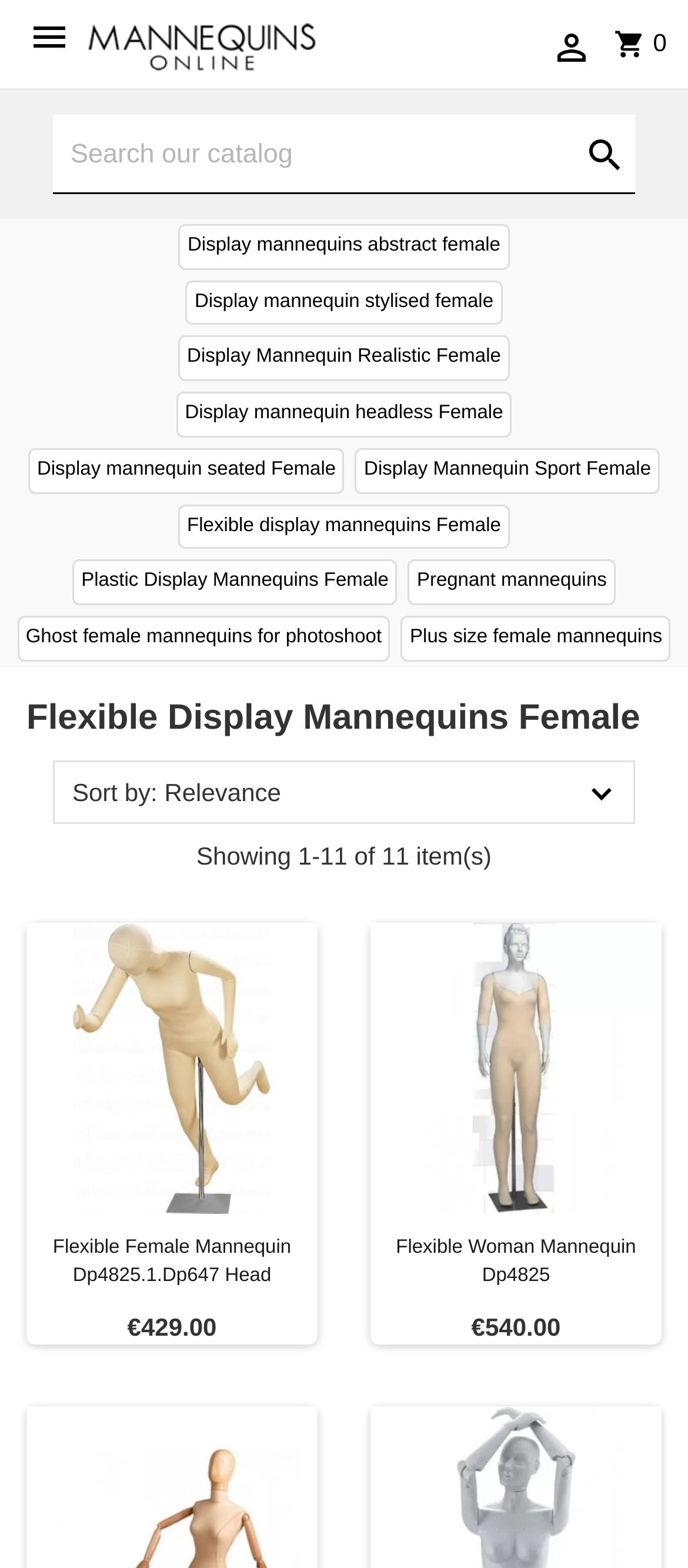Offer an in-depth caption of the entire webpage.

This webpage is about flexible female mannequins, showcasing various types and models. At the top, there is a header section with links to log in, display mannequins, and a search bar with a button. Below the header, there are several links to different types of female mannequins, such as abstract, stylized, realistic, headless, seated, sport, and pregnant models.

The main content of the page is divided into two sections, each containing a list of mannequin models. The first section has a heading "Flexible Display Mannequins Female" and displays 11 items. Each item is an article with a link to the mannequin model, an image of the mannequin, a heading with the model name, and a price tag. The prices range from €429.00 to €540.00.

The webpage also has a button to sort the items by relevance and a text indicating that it is showing 1-11 of 11 items. The overall layout is organized, with clear headings and concise text, making it easy to navigate and find specific information about the flexible female mannequins.